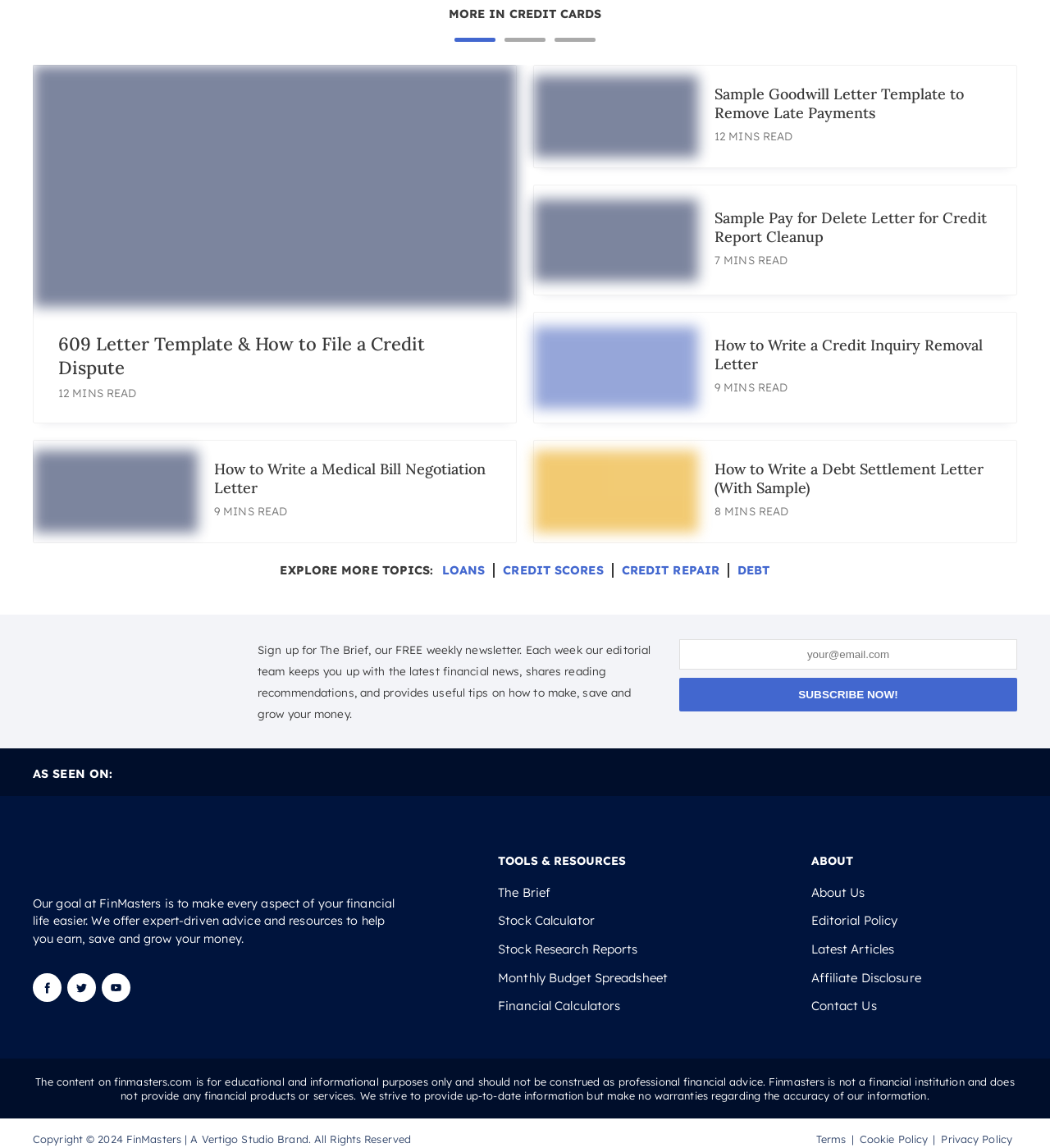Find the bounding box coordinates for the area that must be clicked to perform this action: "Follow FinMasters on Facebook".

[0.031, 0.862, 0.062, 0.875]